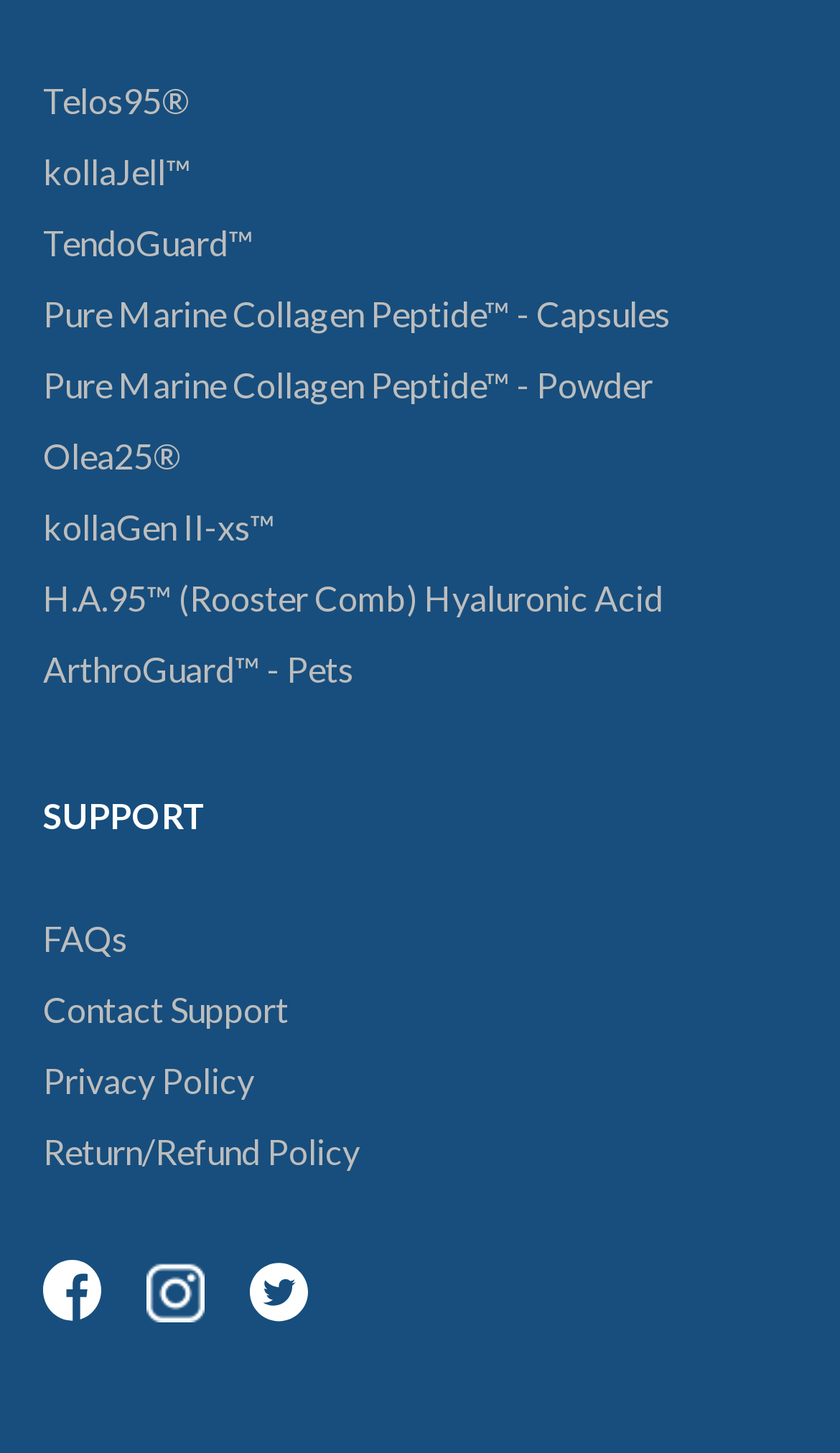Could you indicate the bounding box coordinates of the region to click in order to complete this instruction: "Contact Us through the link".

None